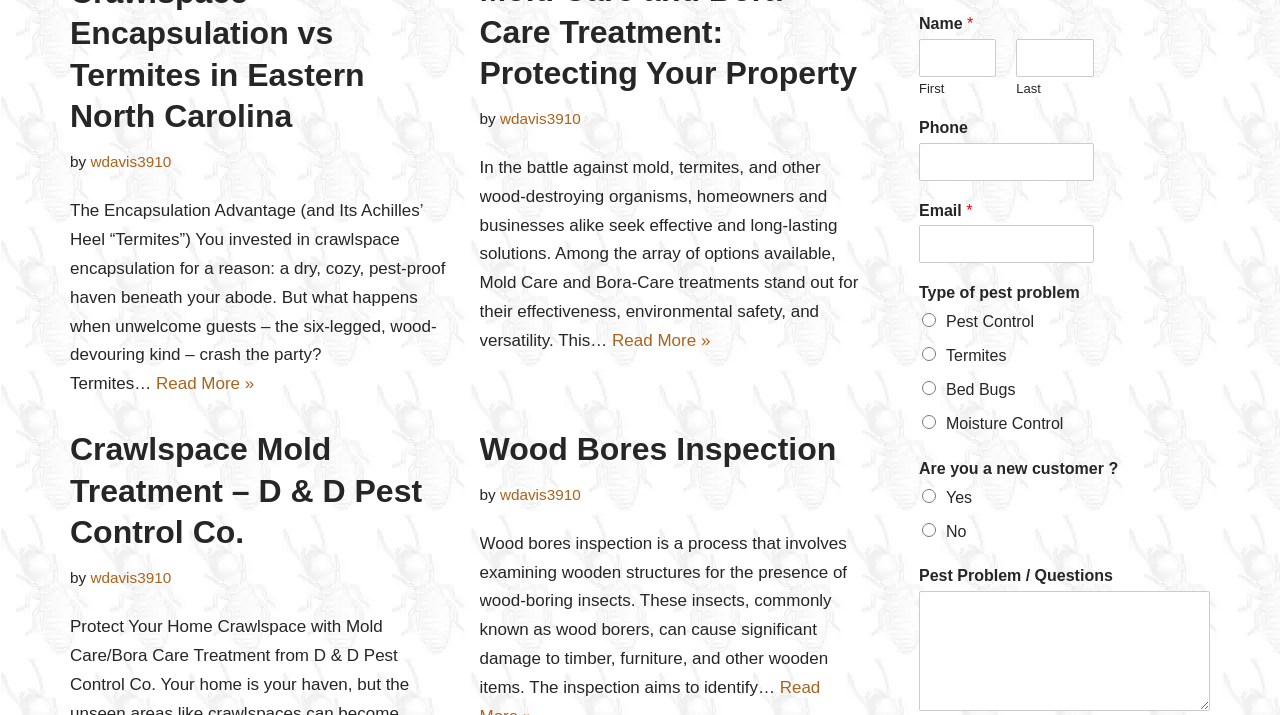Provide the bounding box coordinates for the UI element that is described by this text: "wdavis3910". The coordinates should be in the form of four float numbers between 0 and 1: [left, top, right, bottom].

[0.071, 0.214, 0.134, 0.238]